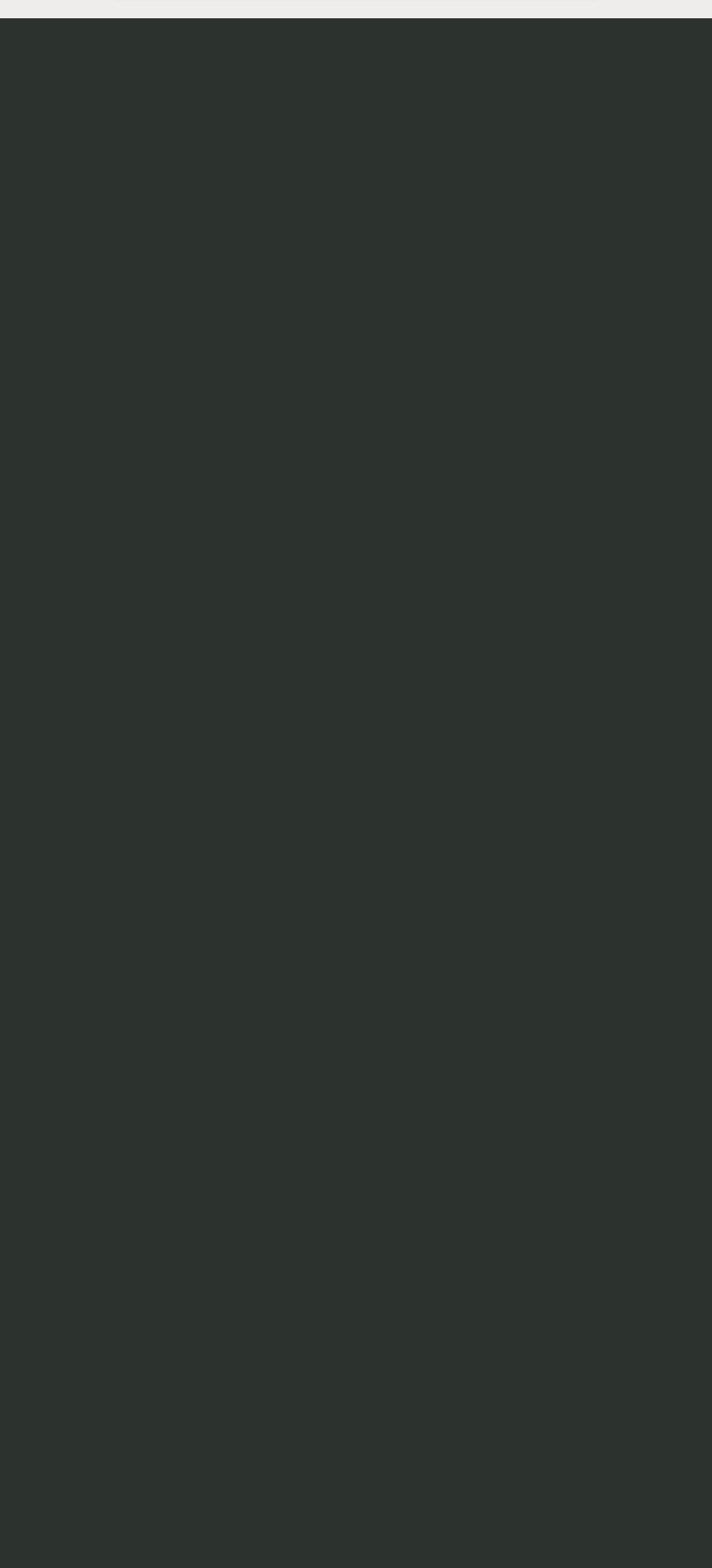Find the bounding box coordinates for the HTML element specified by: "News".

[0.103, 0.269, 0.897, 0.33]